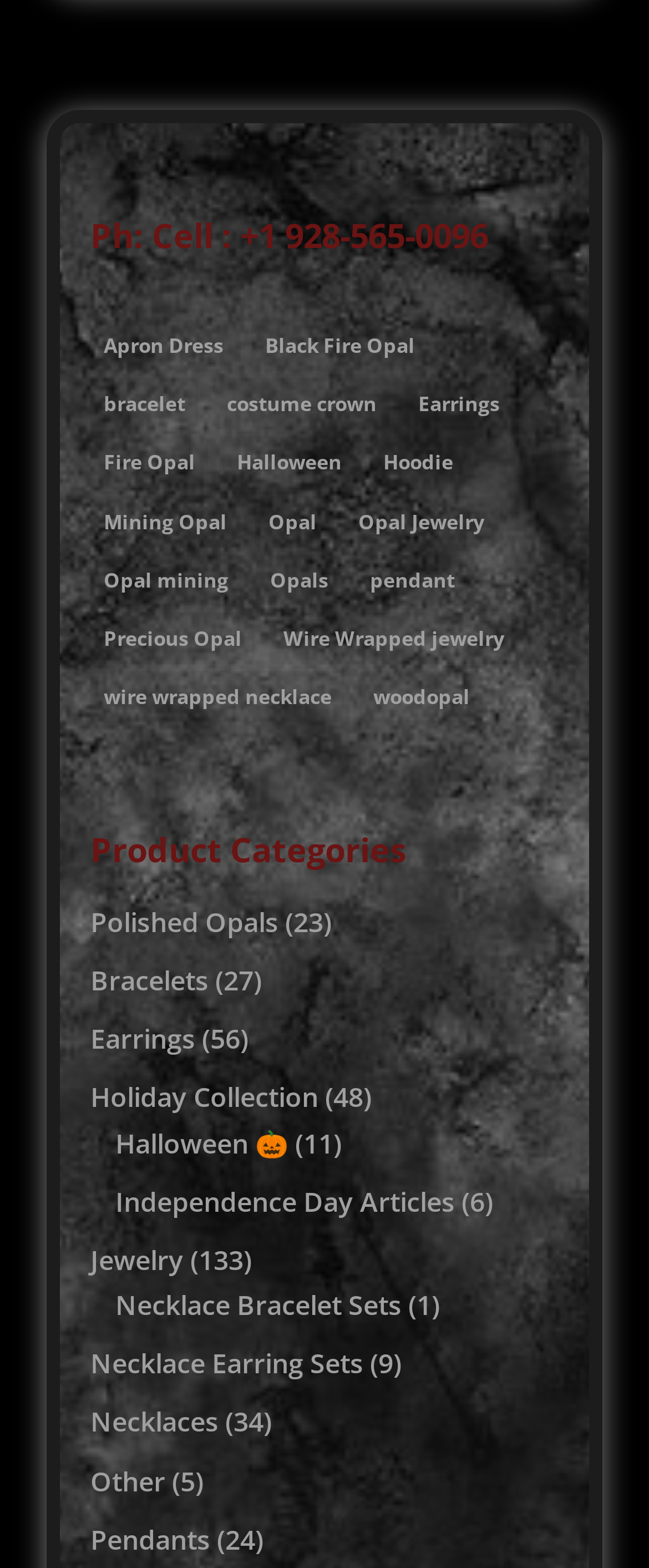Show the bounding box coordinates for the HTML element as described: "Opal Jewelry".

[0.531, 0.316, 0.767, 0.349]